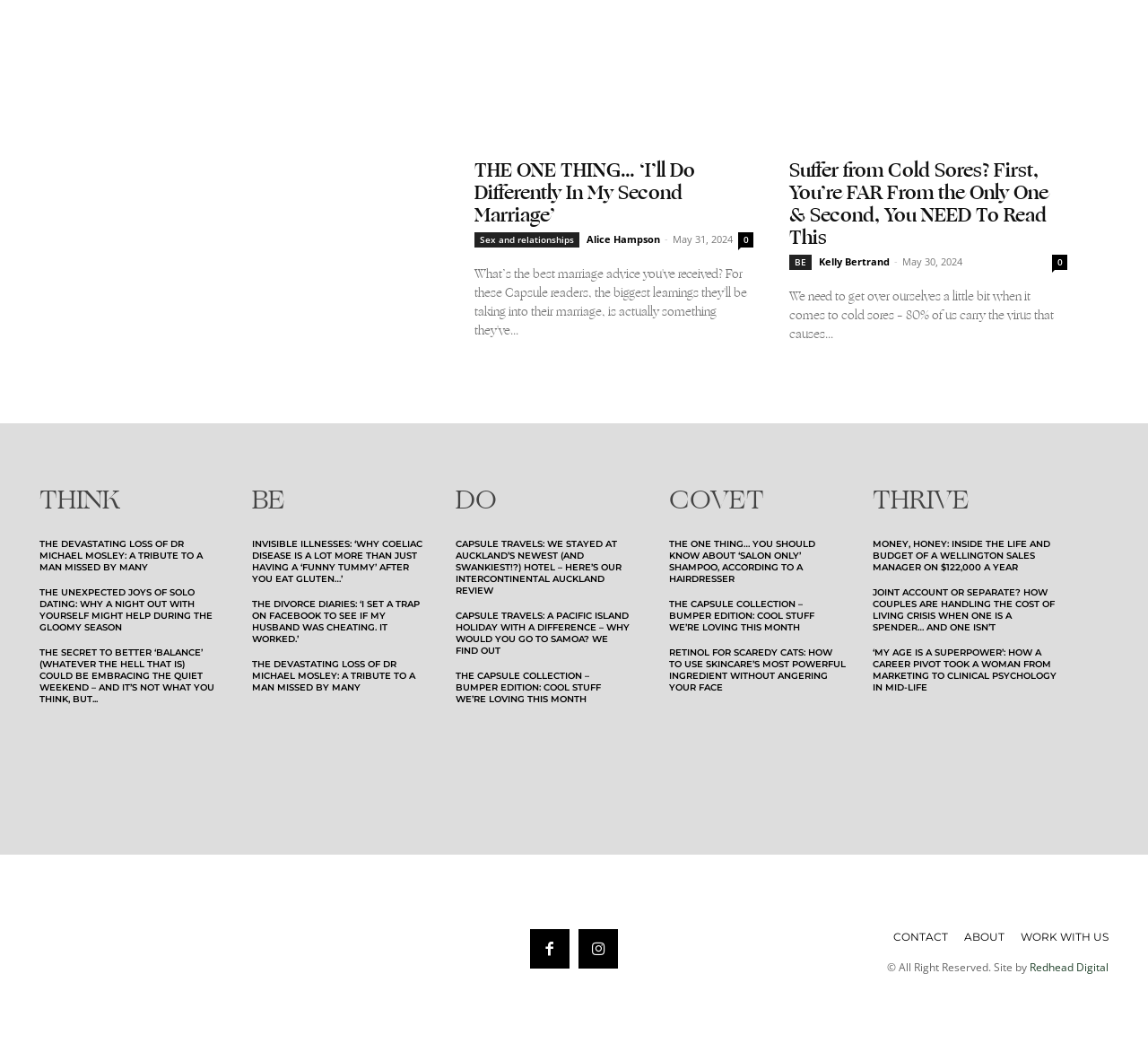Reply to the question with a brief word or phrase: What is the name of the company that designed the website?

Redhead Digital